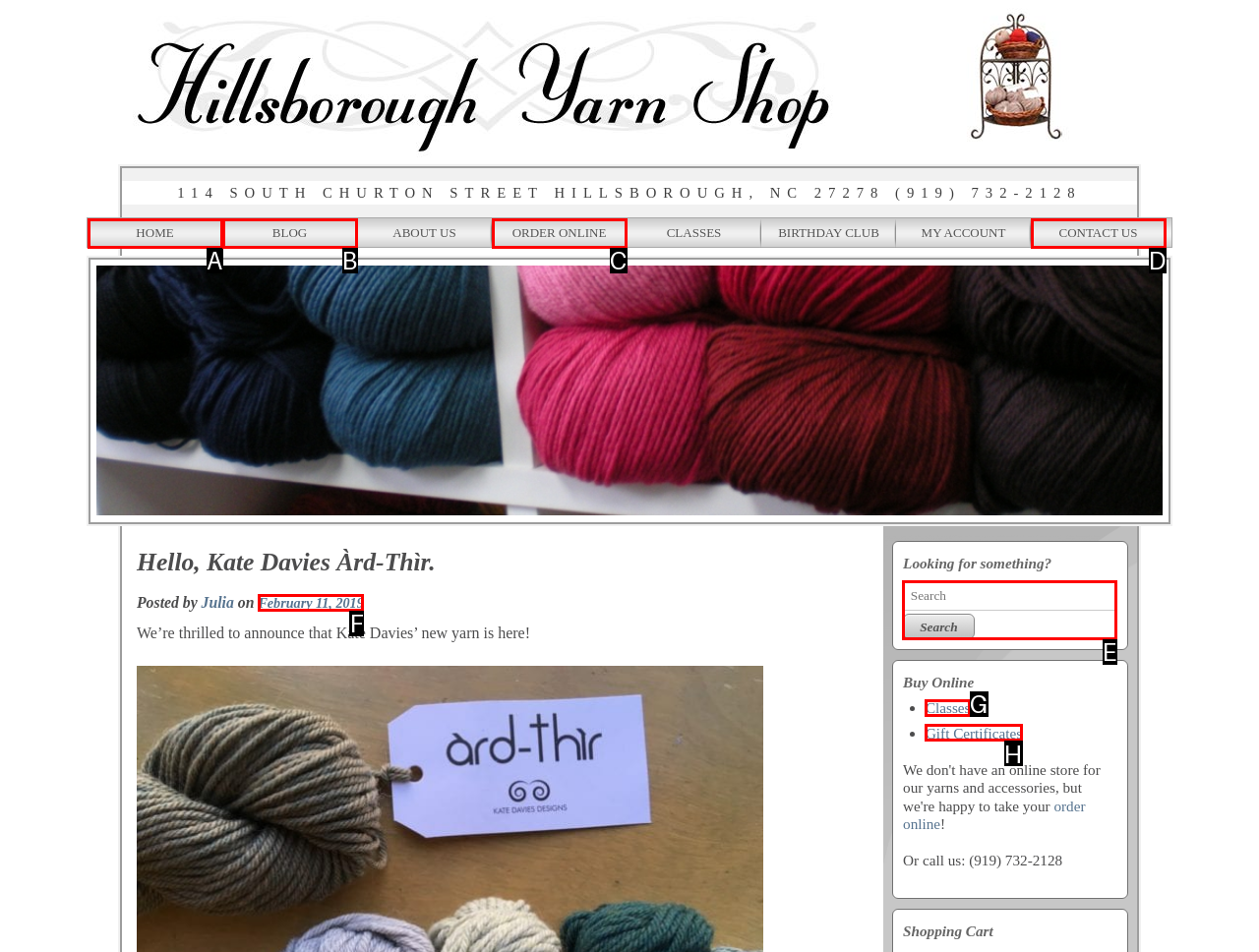Identify the HTML element I need to click to complete this task: Read about Portable’s diss track Provide the option's letter from the available choices.

None